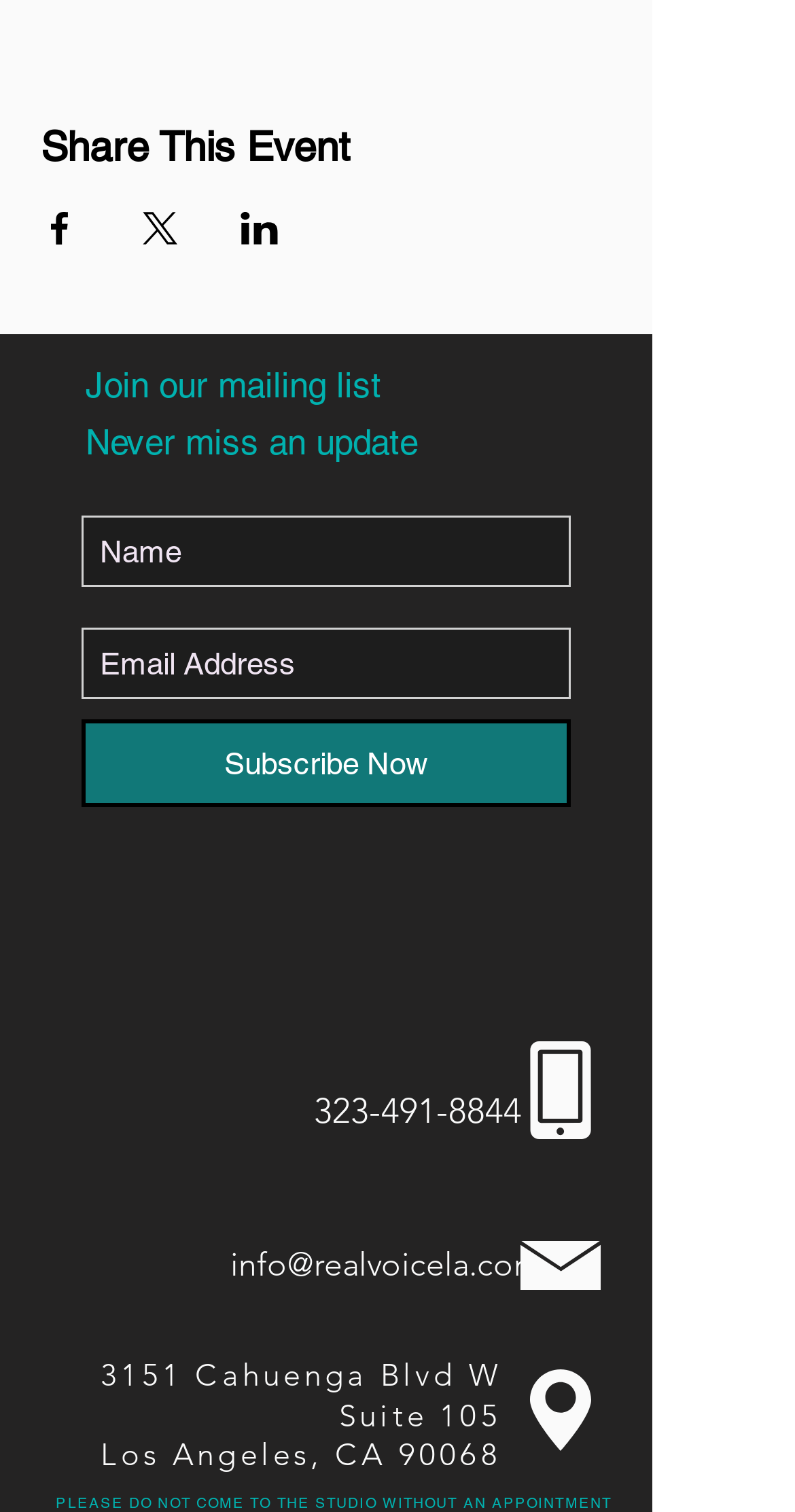Locate the bounding box coordinates of the area you need to click to fulfill this instruction: 'Visit @realvoicela on social media'. The coordinates must be in the form of four float numbers ranging from 0 to 1: [left, top, right, bottom].

[0.11, 0.589, 0.2, 0.636]